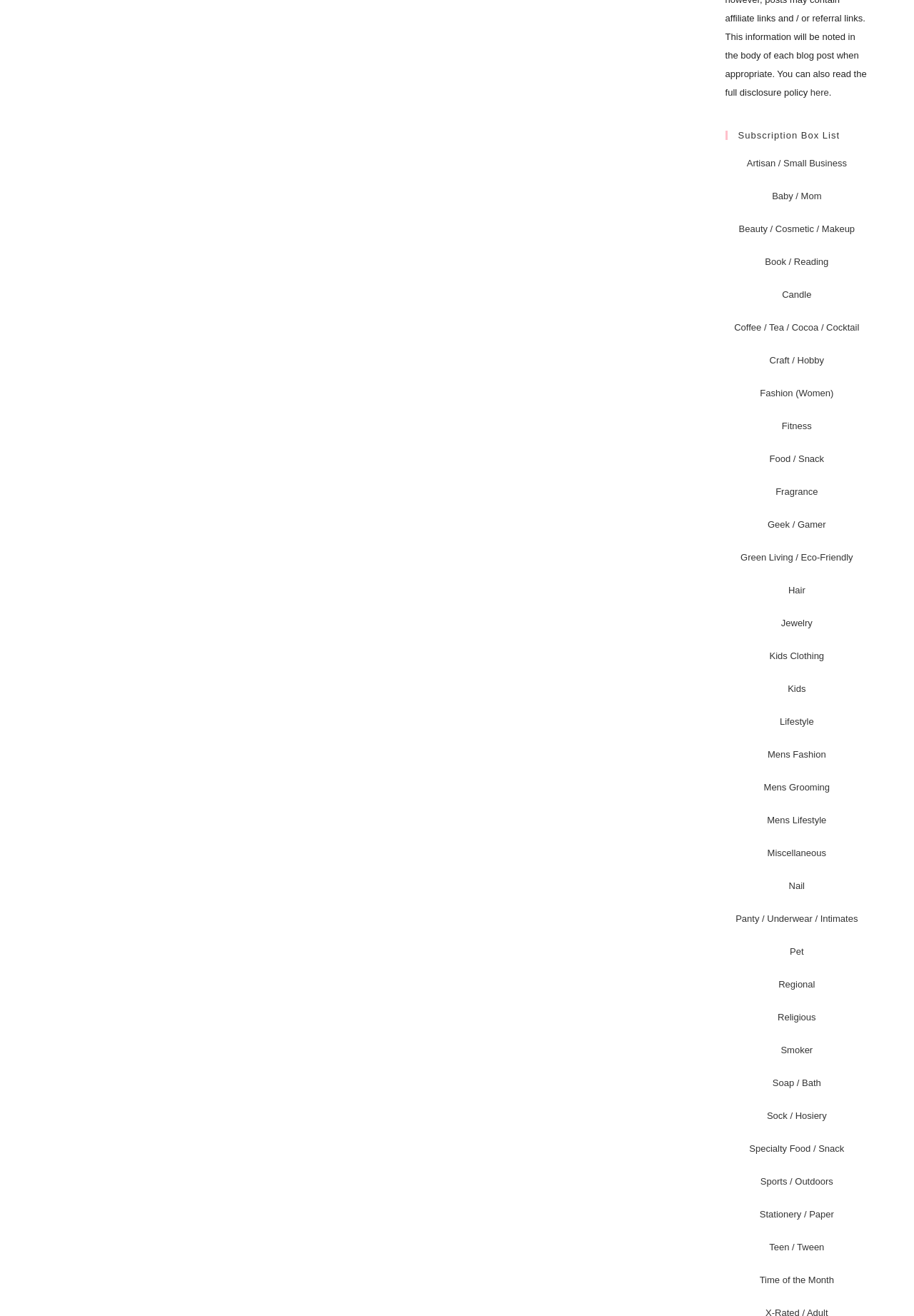What is the main category of subscription boxes?
Relying on the image, give a concise answer in one word or a brief phrase.

Various categories